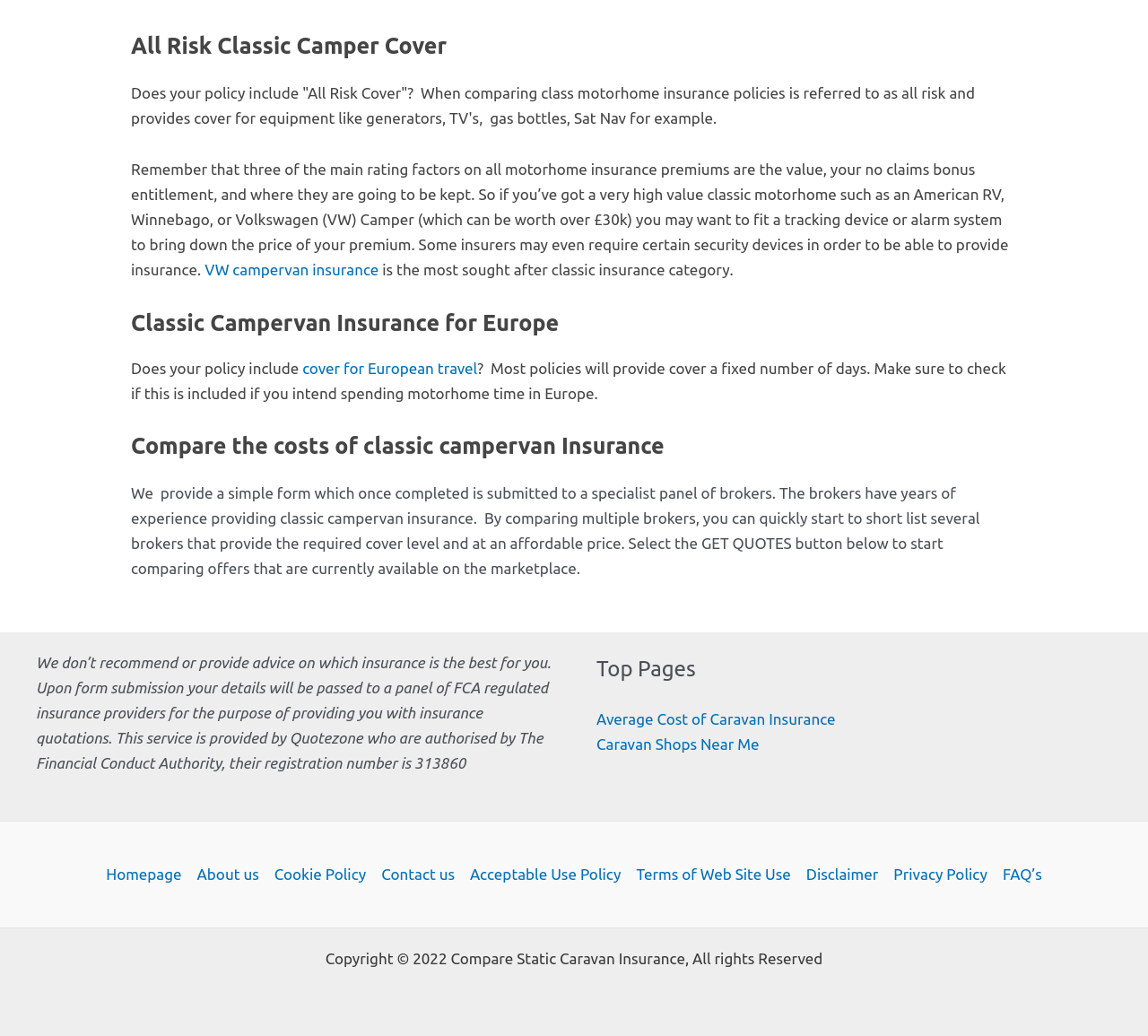Please reply to the following question using a single word or phrase: 
What is the year of copyright for Compare Static Caravan Insurance?

2022